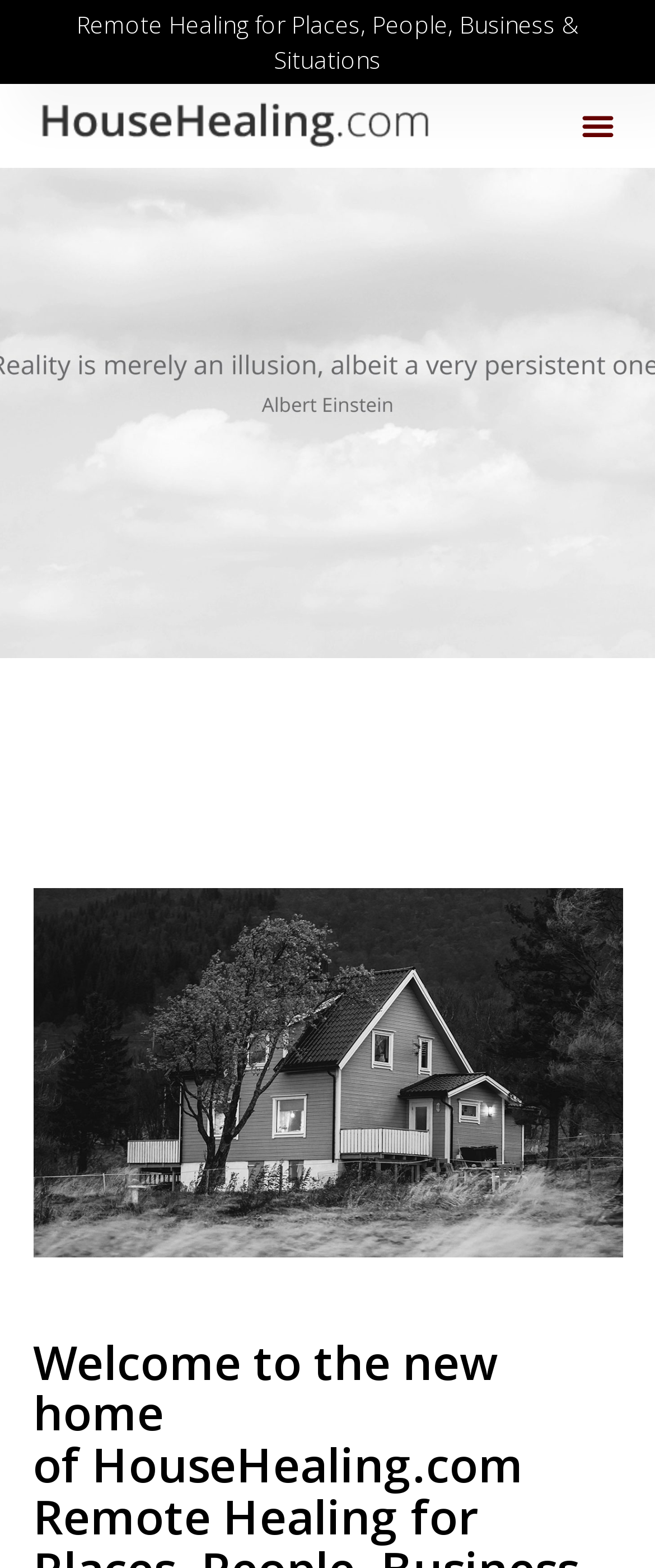Is there a menu on this webpage?
Kindly offer a detailed explanation using the data available in the image.

The presence of a 'Menu Toggle' button with an expanded state of False indicates that there is a menu on this webpage that can be toggled.